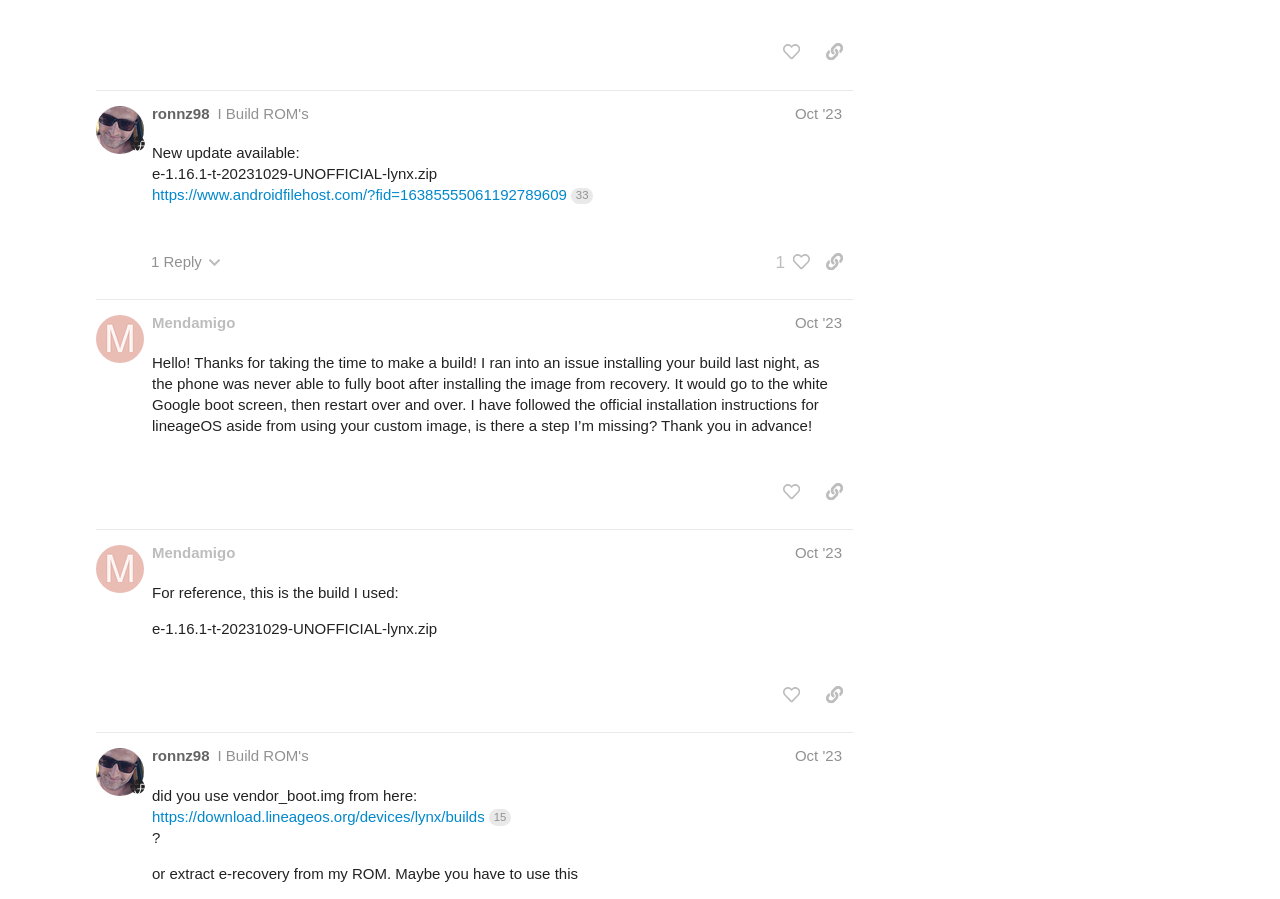Please provide the bounding box coordinate of the region that matches the element description: flottage. Coordinates should be in the format (top-left x, top-left y, bottom-right x, bottom-right y) and all values should be between 0 and 1.

None